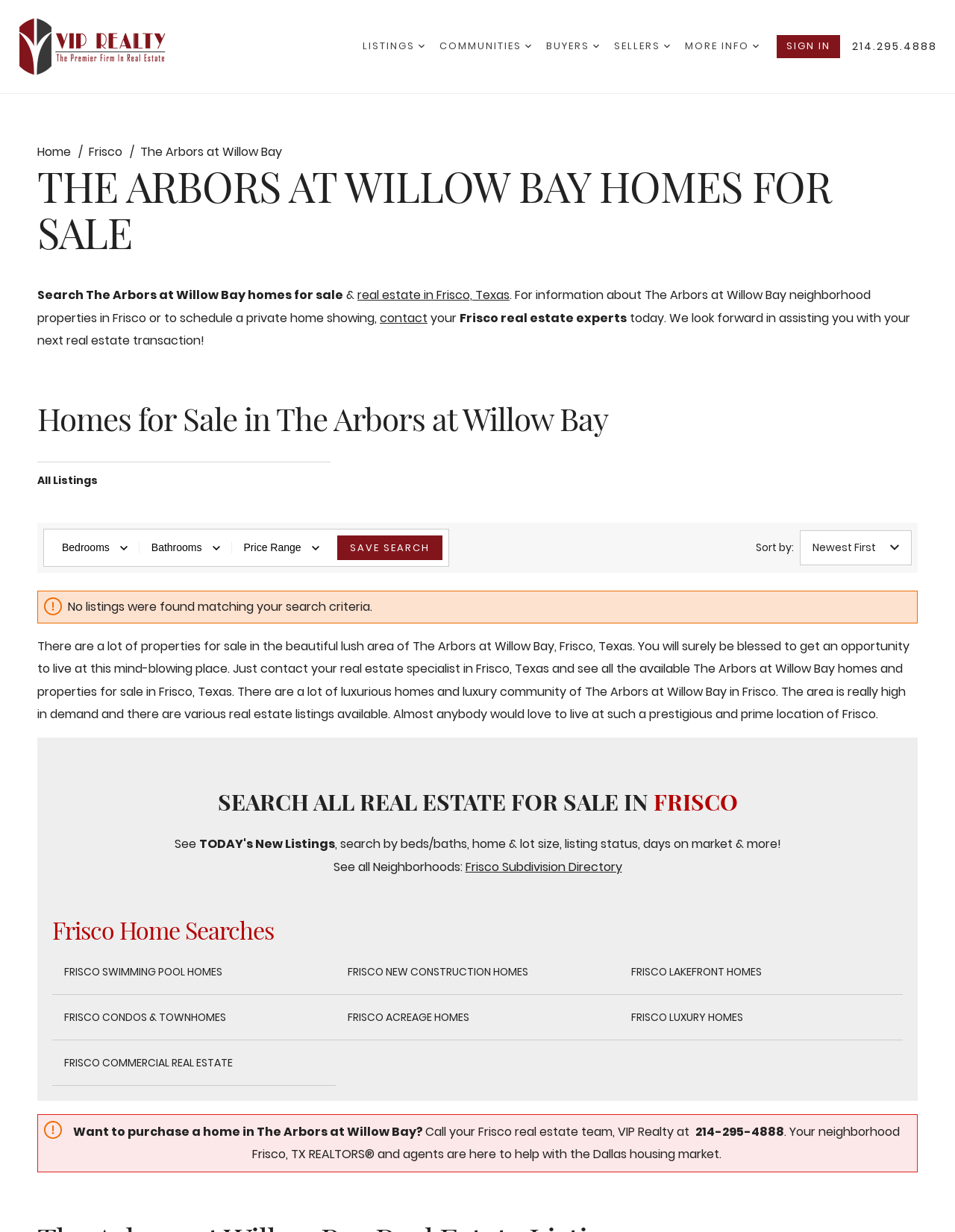Find and specify the bounding box coordinates that correspond to the clickable region for the instruction: "Click SIGN IN".

[0.813, 0.028, 0.88, 0.047]